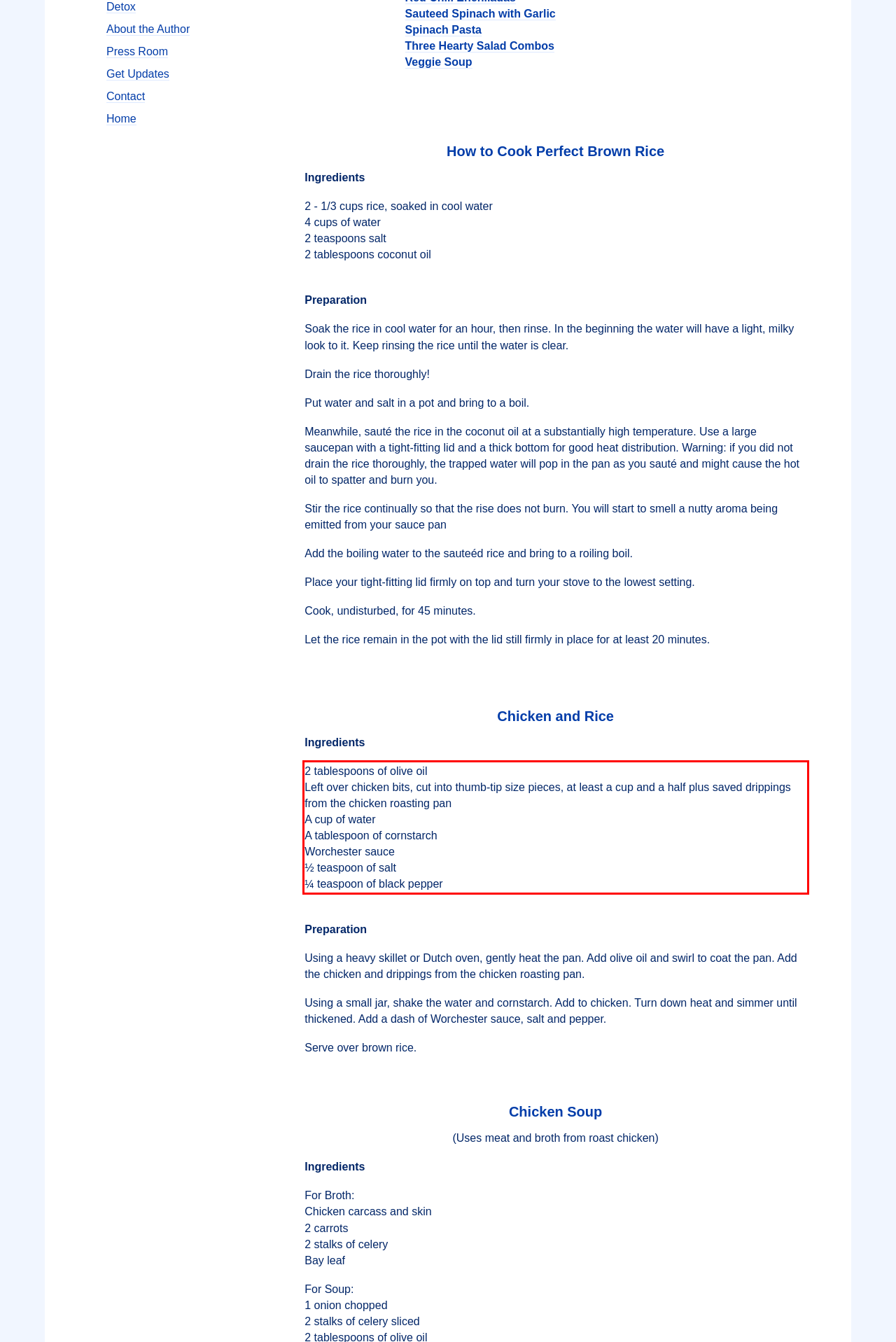Within the screenshot of the webpage, locate the red bounding box and use OCR to identify and provide the text content inside it.

2 tablespoons of olive oil Left over chicken bits, cut into thumb-tip size pieces, at least a cup and a half plus saved drippings from the chicken roasting pan A cup of water A tablespoon of cornstarch Worchester sauce ½ teaspoon of salt ¼ teaspoon of black pepper